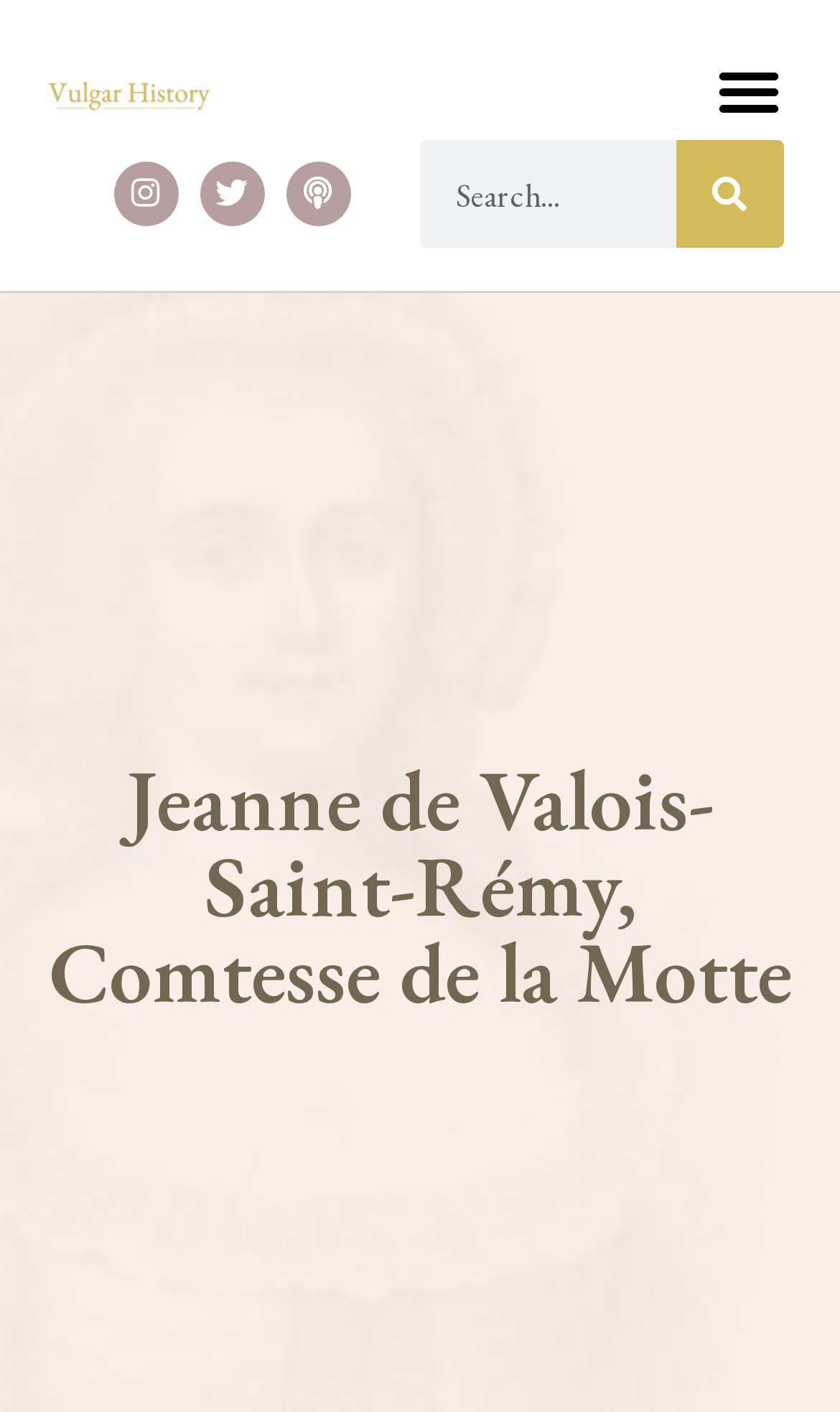Identify the bounding box coordinates for the UI element described as: "Instagram".

[0.135, 0.114, 0.212, 0.159]